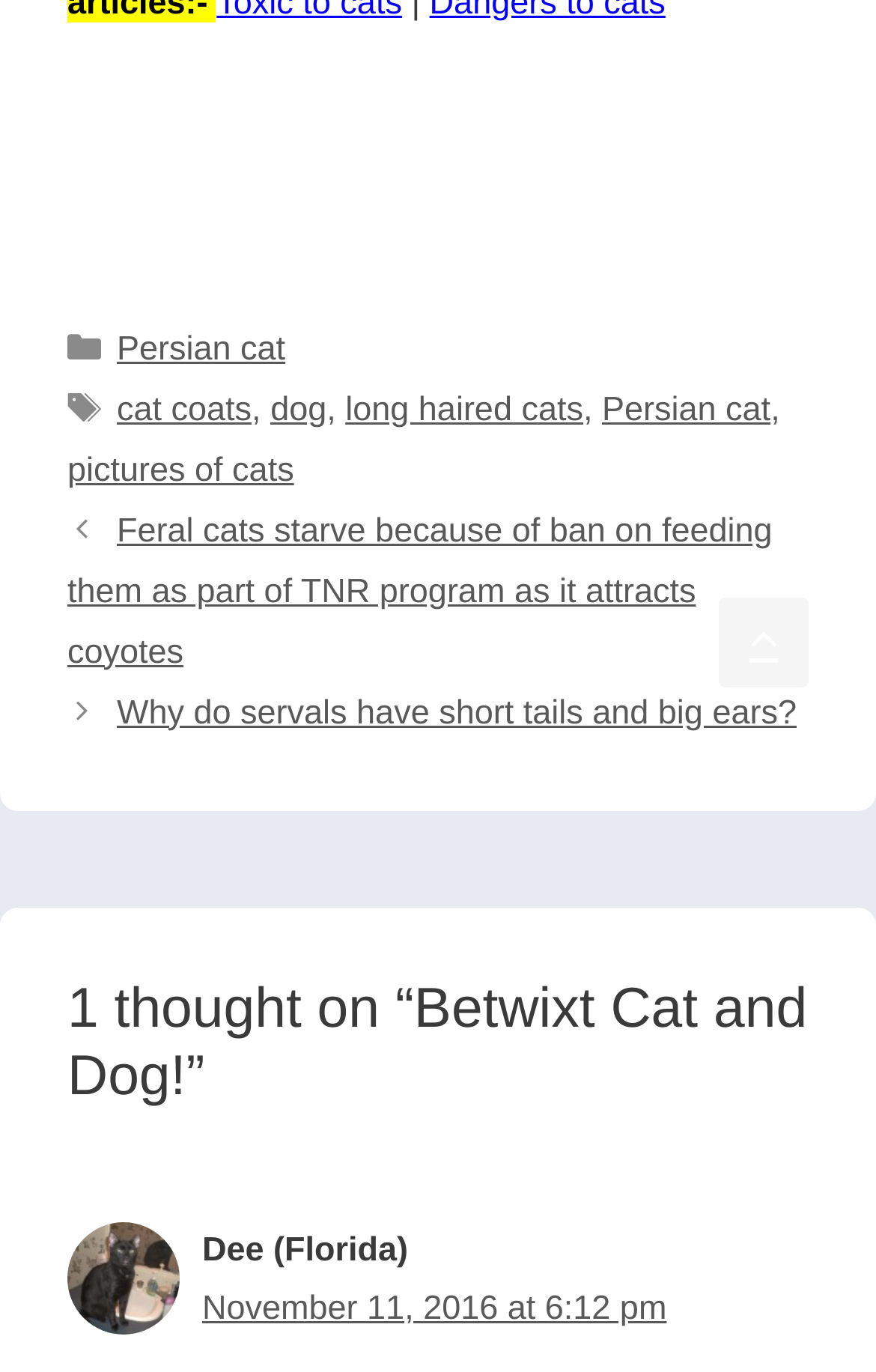How many comments are there on the post?
Provide an in-depth and detailed answer to the question.

I looked at the section labeled '1 thought on “Betwixt Cat and Dog!”' and found one comment from 'Dee (Florida)'.